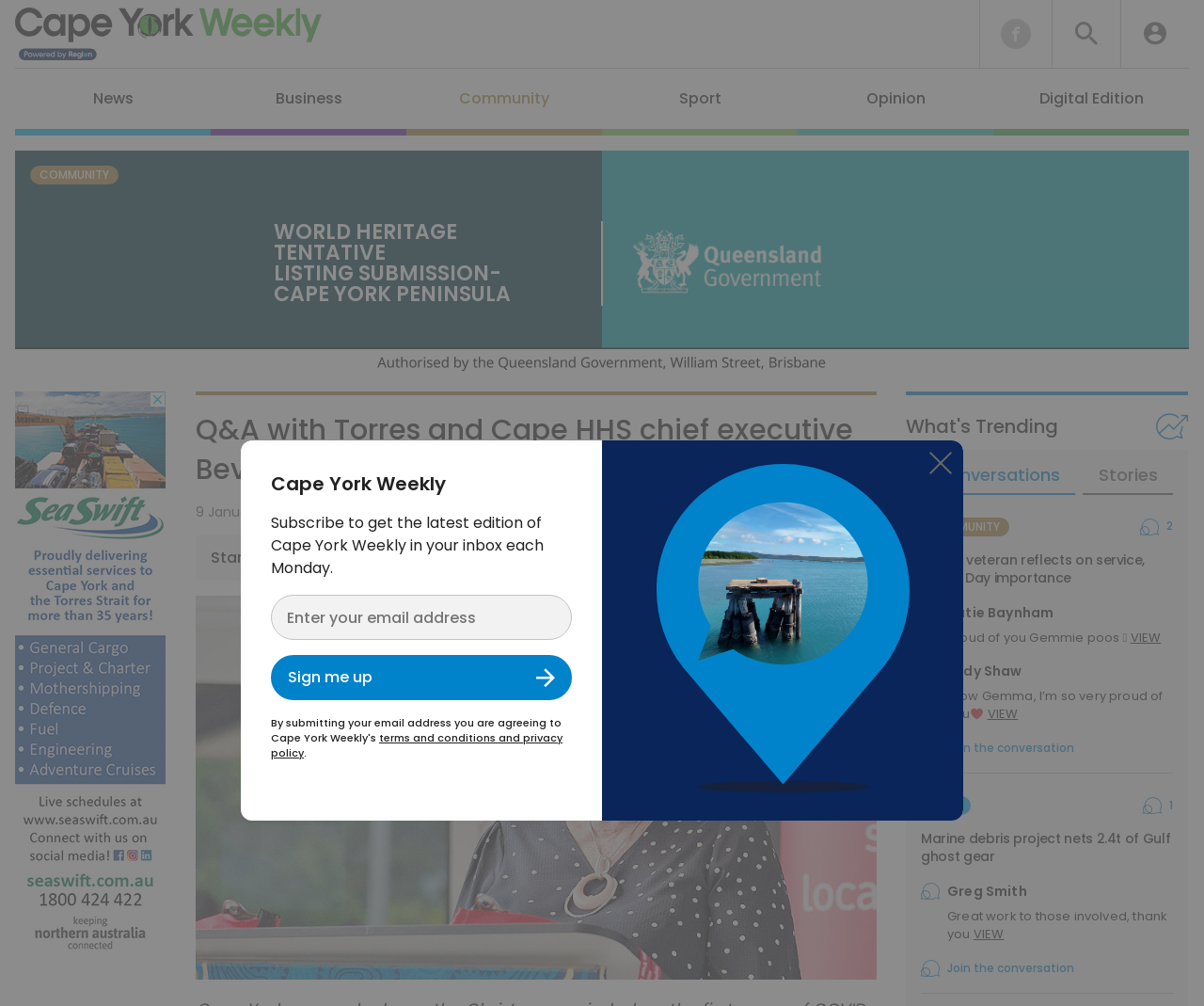Could you indicate the bounding box coordinates of the region to click in order to complete this instruction: "Search for something".

[0.93, 0.008, 0.955, 0.059]